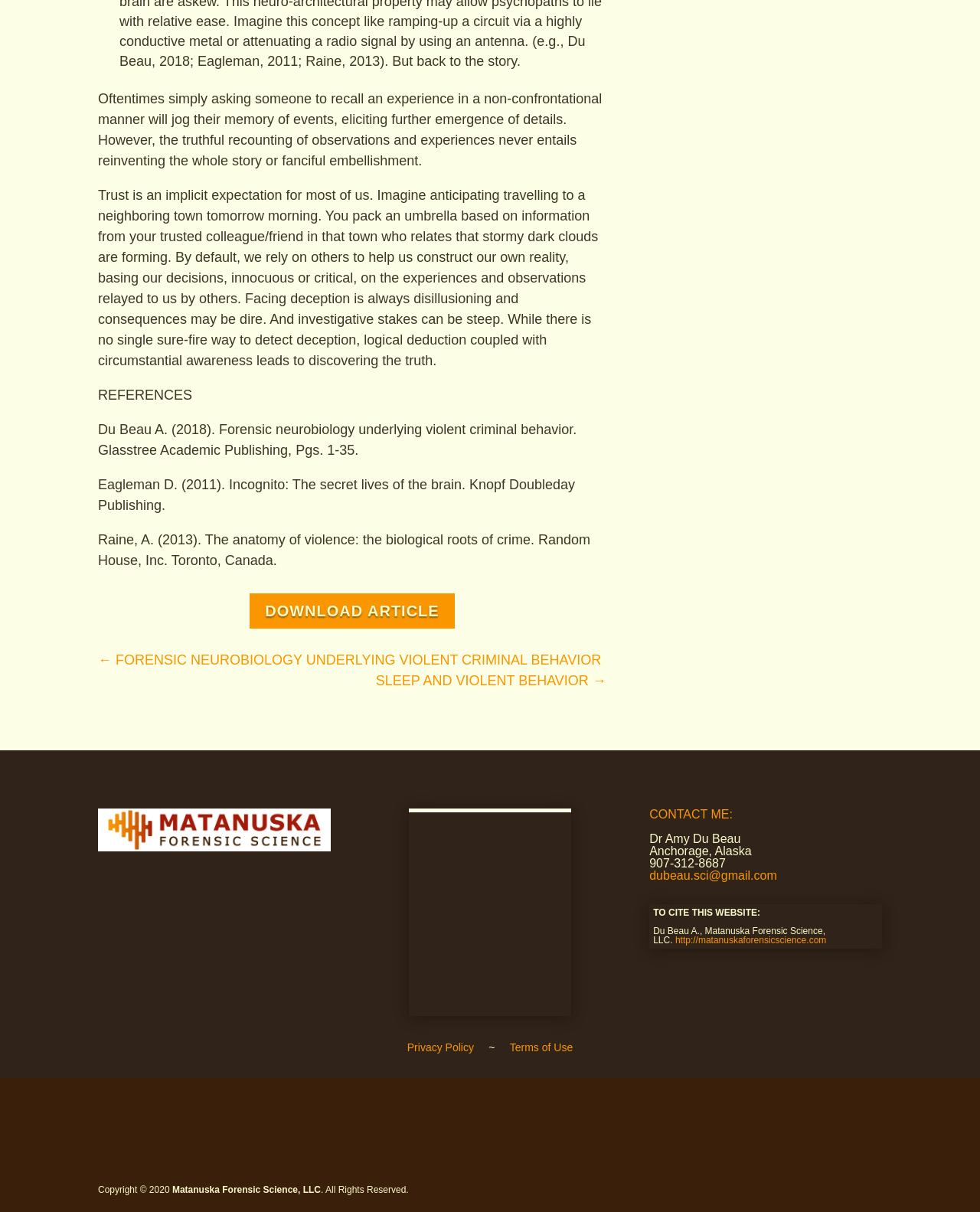Locate the bounding box coordinates of the area that needs to be clicked to fulfill the following instruction: "visit sleep and violent behavior". The coordinates should be in the format of four float numbers between 0 and 1, namely [left, top, right, bottom].

[0.383, 0.553, 0.619, 0.57]